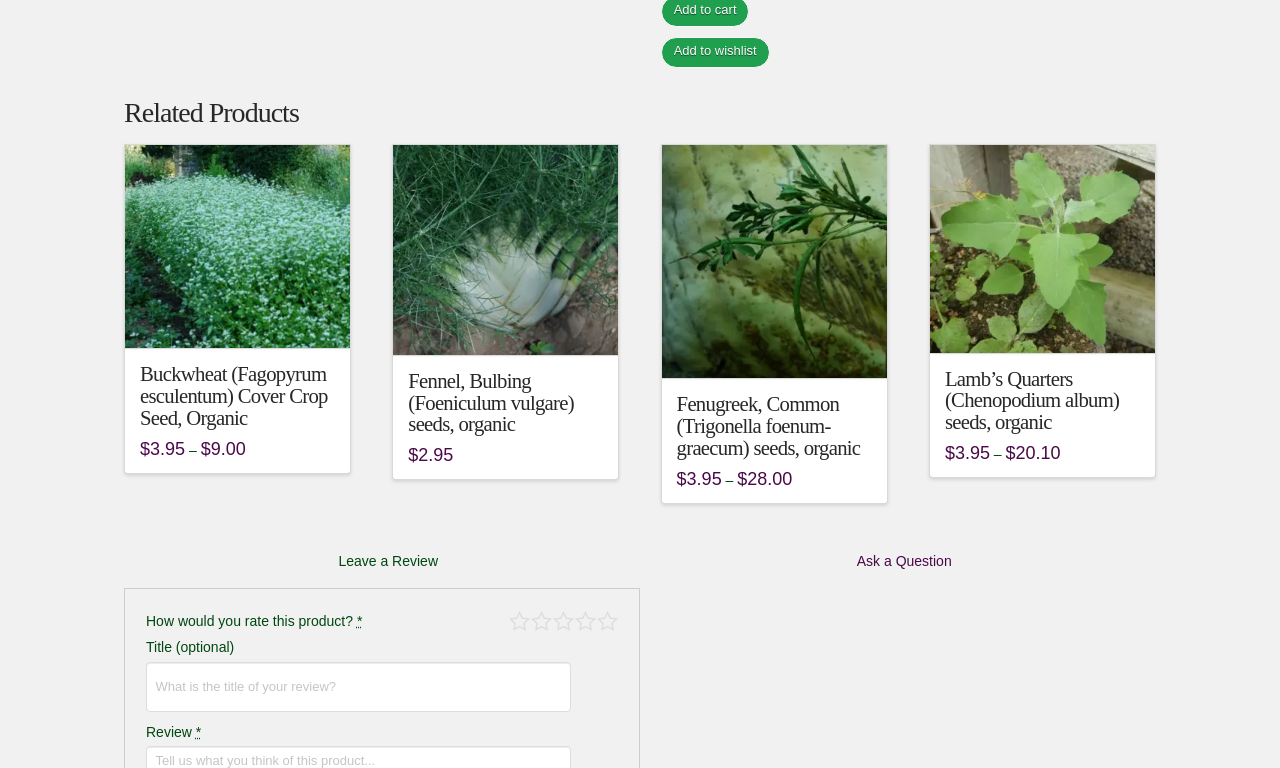Please identify the bounding box coordinates of the element I need to click to follow this instruction: "Write a review title".

[0.114, 0.861, 0.446, 0.926]